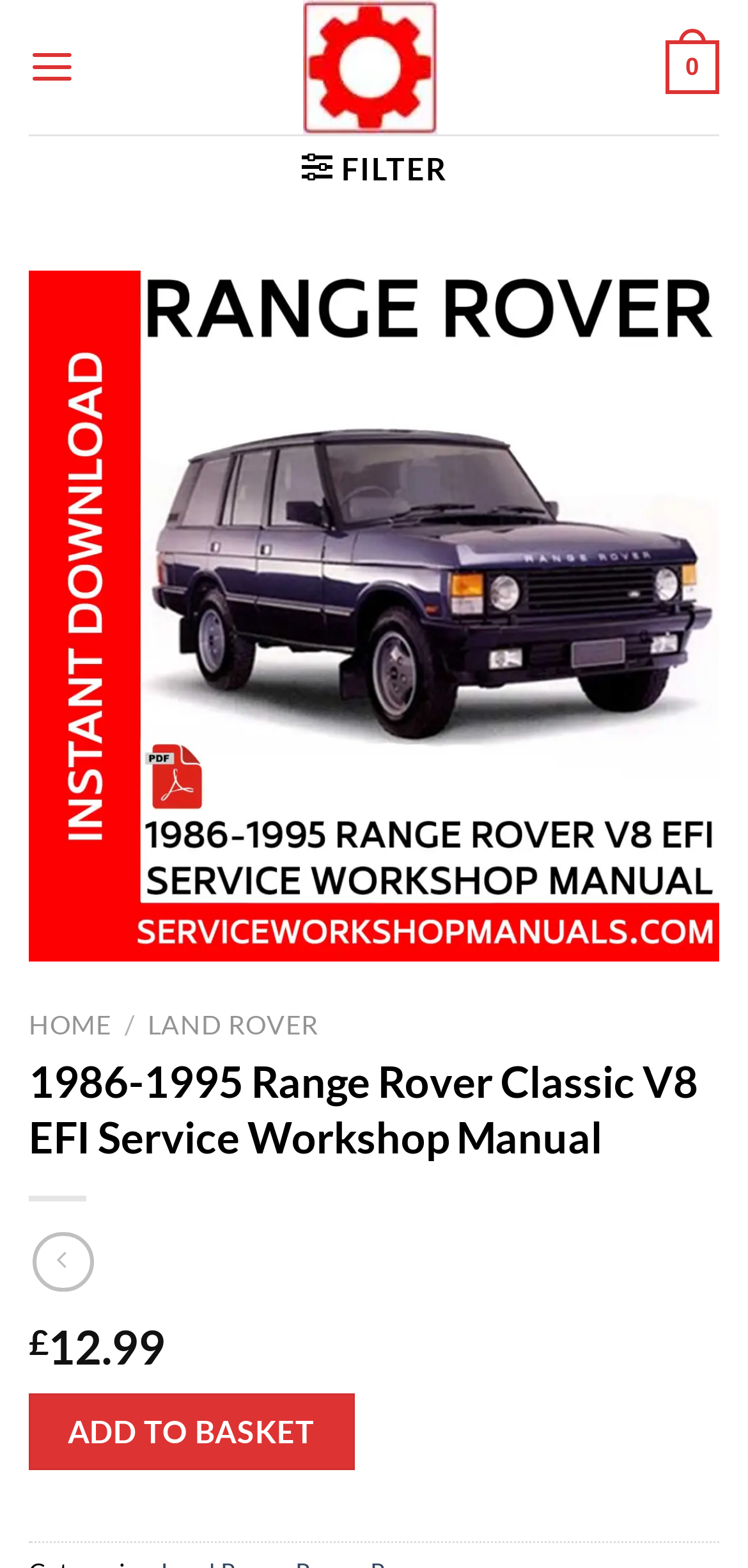How many navigation links are at the top of the page?
Please answer the question as detailed as possible based on the image.

I found the number of navigation links by looking at the link elements at the top of the page. I counted 5 links: 'Service Workshop Manuals', 'Menu', '0', 'FILTER', and 'HOME'.